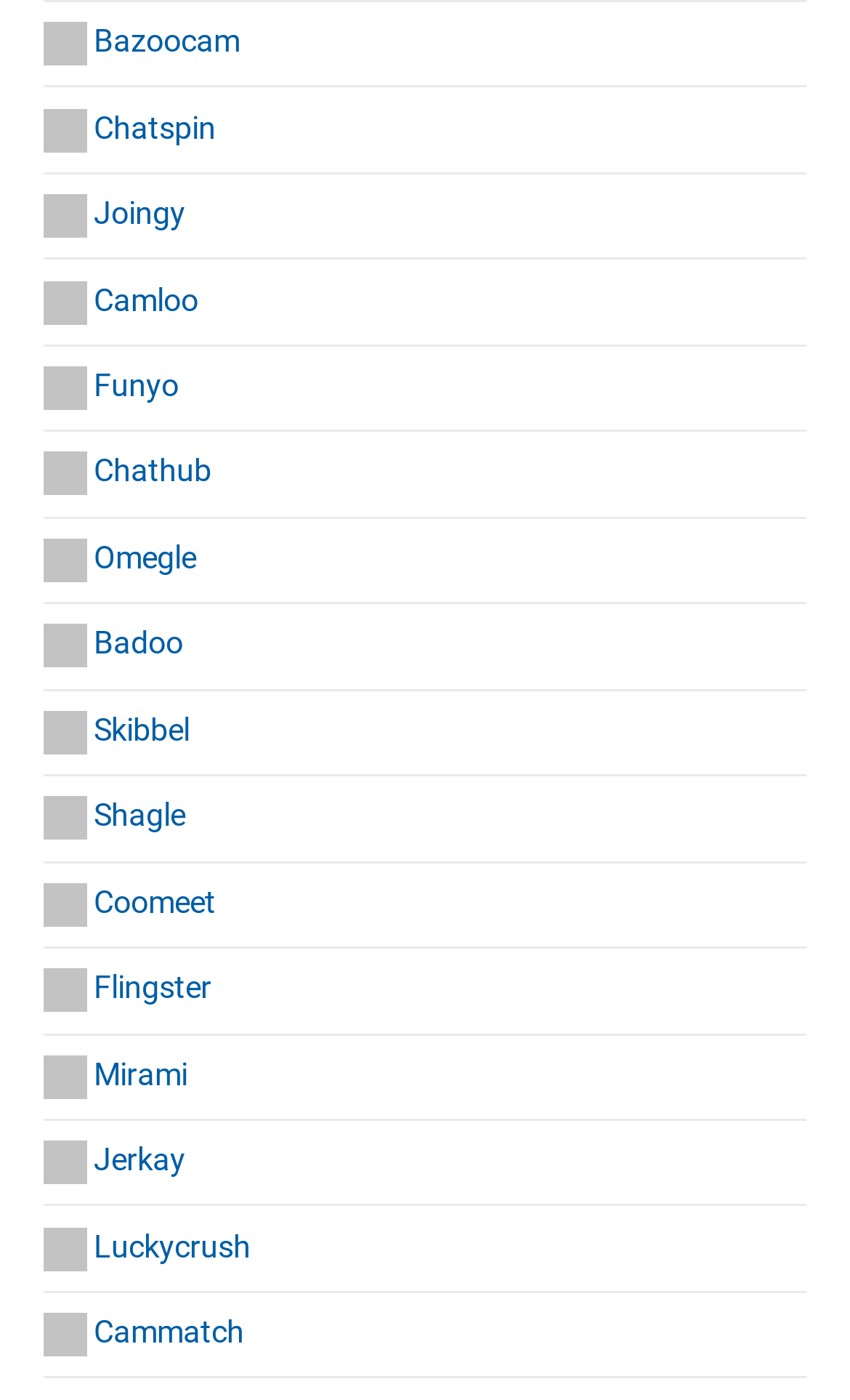Please identify the bounding box coordinates of the element I should click to complete this instruction: 'Explore Luckycrush'. The coordinates should be given as four float numbers between 0 and 1, like this: [left, top, right, bottom].

[0.11, 0.878, 0.295, 0.903]